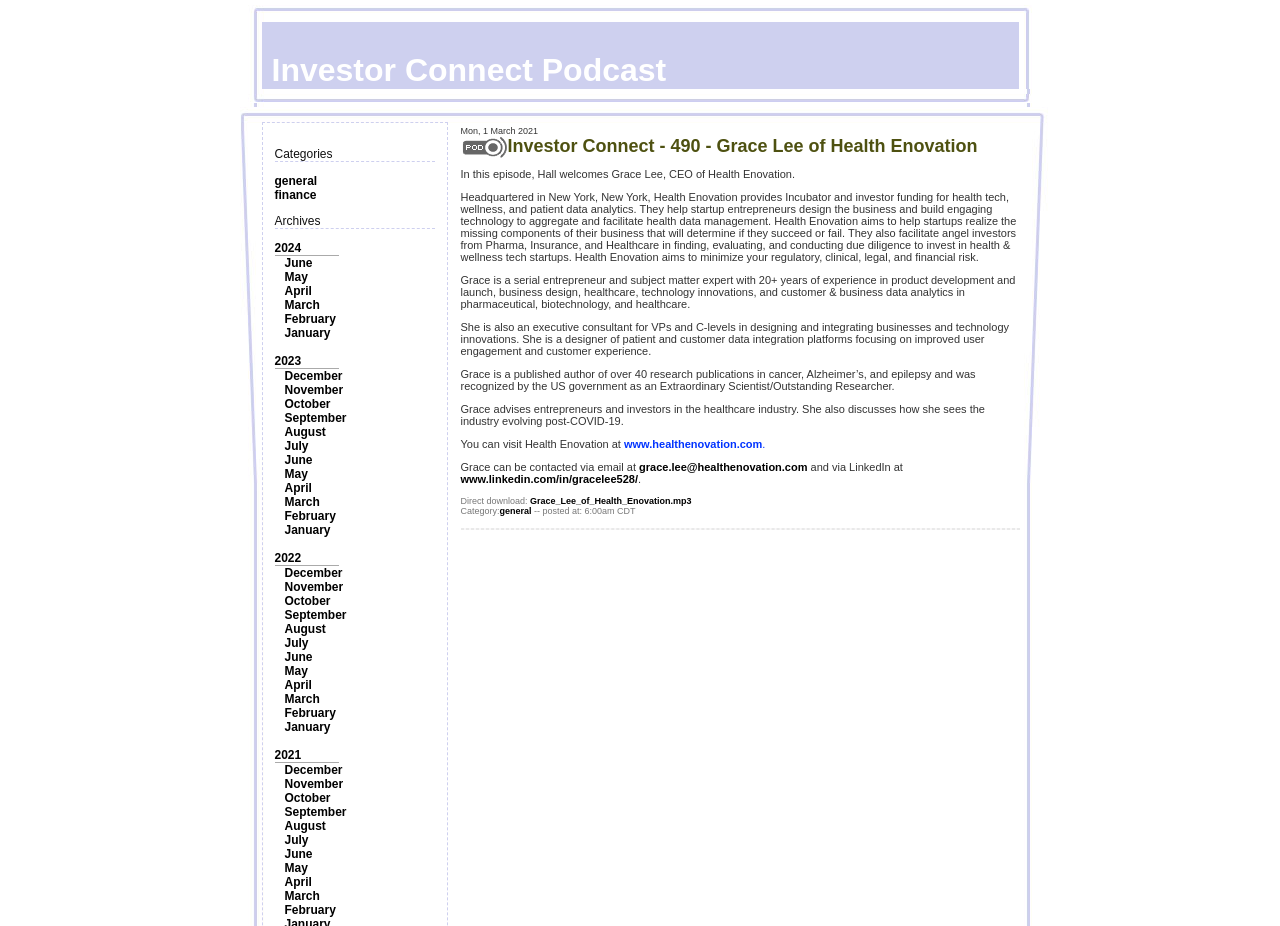What is the category of this podcast? Please answer the question using a single word or phrase based on the image.

general